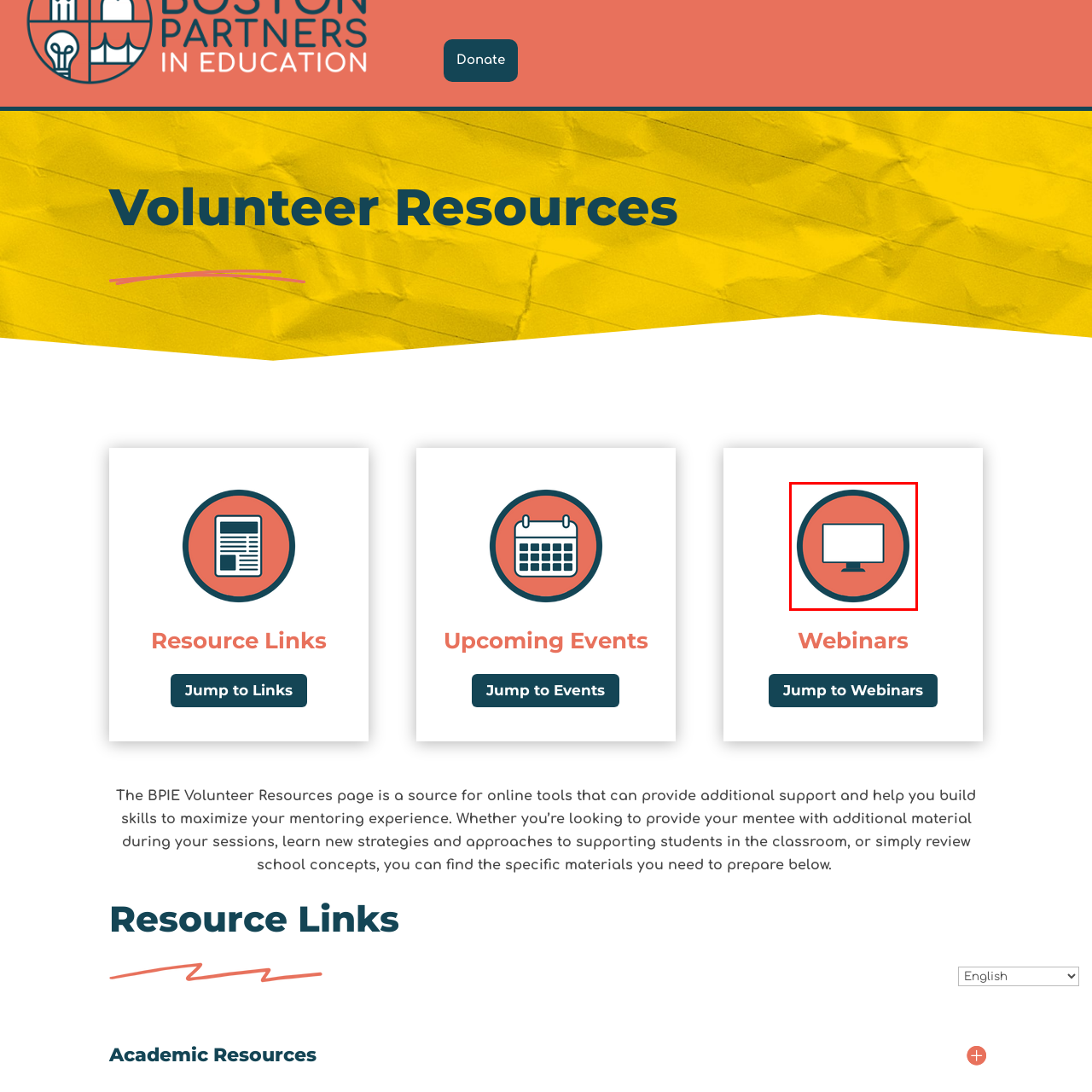Focus on the image within the purple boundary, What does the icon likely symbolize? 
Answer briefly using one word or phrase.

Digital resources or online tools